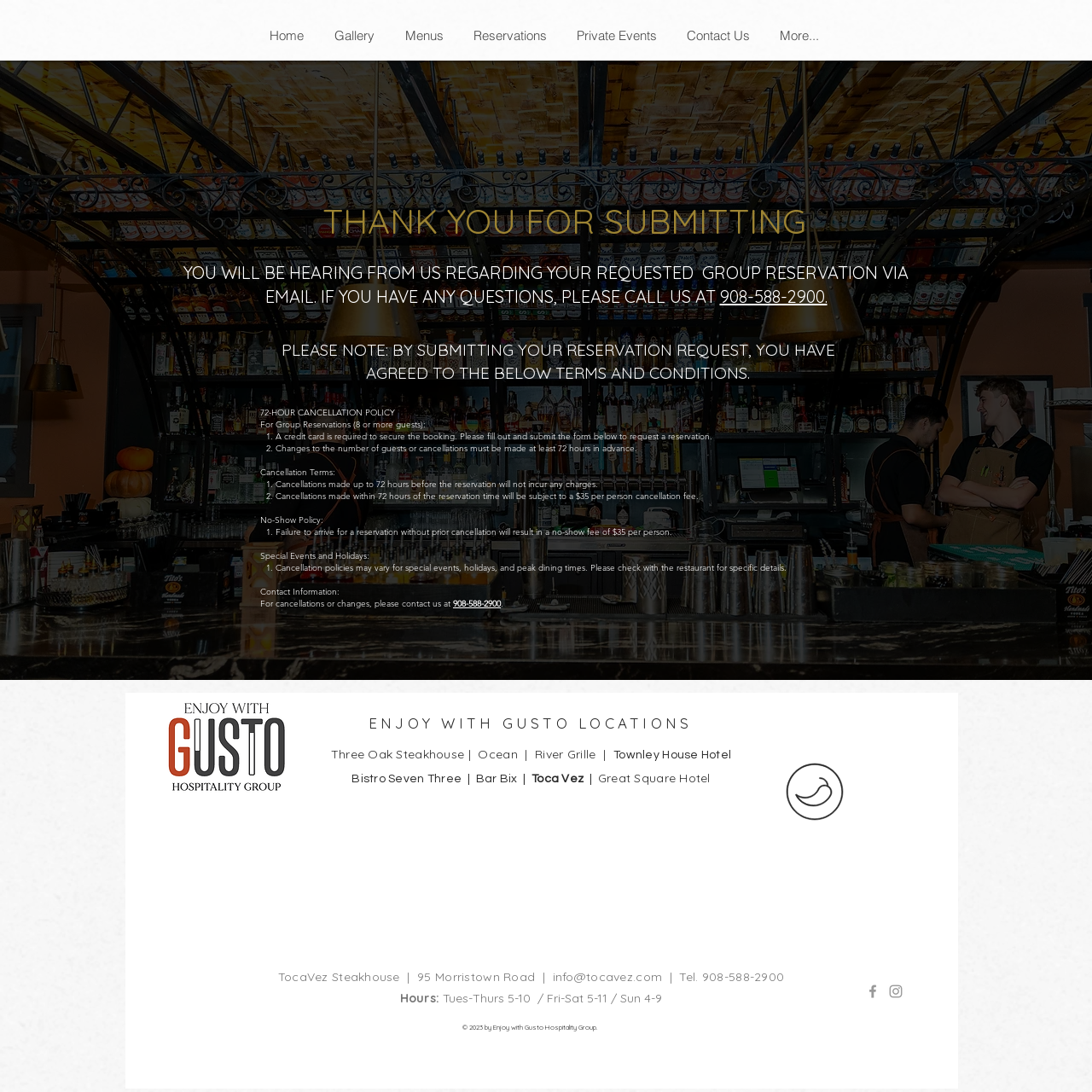What are the hours of operation for TocaVez Steakhouse?
Kindly offer a comprehensive and detailed response to the question.

The webpage provides the hours of operation for TocaVez Steakhouse, which are Tuesdays to Thursdays from 5pm to 10pm, Fridays to Saturdays from 5pm to 11pm, and Sundays from 4pm to 9pm.